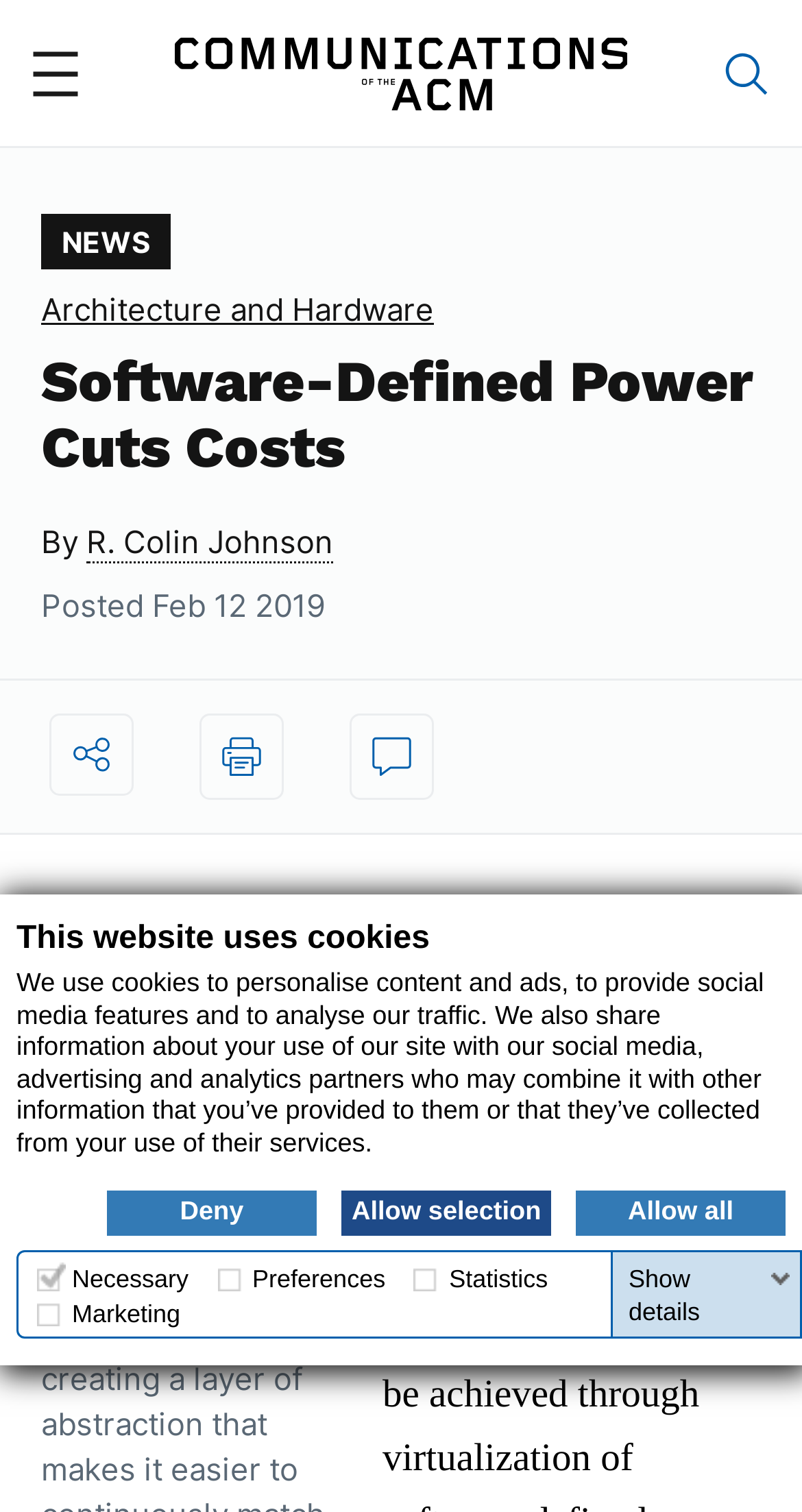Respond to the question below with a concise word or phrase:
What is the function of the 'Show details' button?

To show cookie details